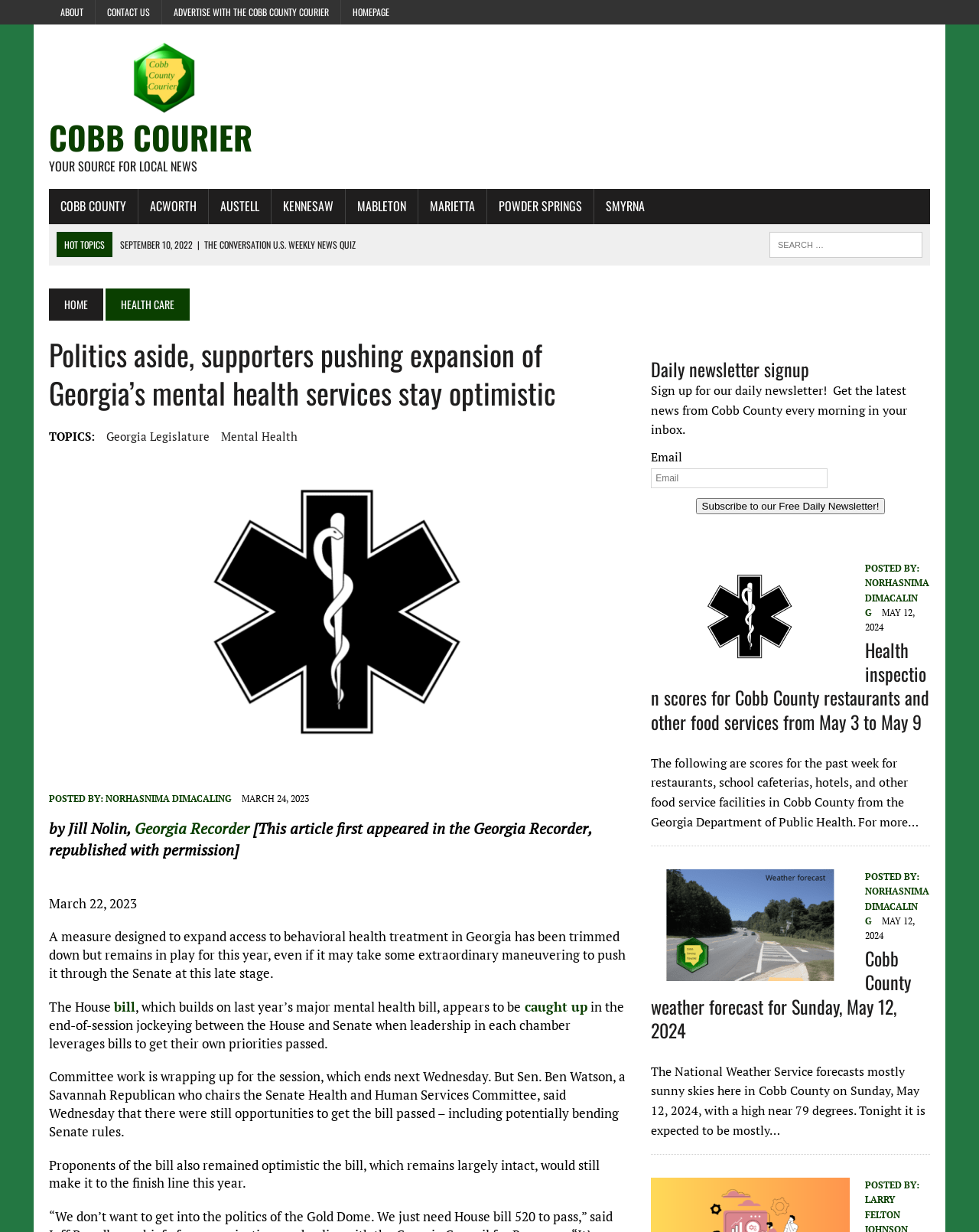Describe all the key features and sections of the webpage thoroughly.

This webpage is a news article from the Cobb Courier, with a focus on local news and events in Cobb County, Georgia. At the top of the page, there is a navigation menu with links to various sections of the website, including "About", "Contact Us", and "Homepage". Below this, there is a header section with the Cobb Courier logo and a tagline "Your source for local news".

The main content of the page is divided into several sections. The first section is a news article with the title "Politics aside, supporters pushing expansion of Georgia’s mental health services stay optimistic". The article is written by Jill Nolin and was originally published in the Georgia Recorder. The article discusses a bill aimed at expanding access to behavioral health treatment in Georgia.

Below the article, there are several links to other news articles, including "September 10, 2022 | The Conversation U.S. Weekly News Quiz" and "May 12, 2024 | Health inspection scores for Cobb County restaurants and other food services from May 3 to May 9". There is also a section with a search bar and a link to the "Home" page.

On the right side of the page, there is a section with a heading "Daily newsletter signup" and a form to sign up for a daily newsletter. Below this, there are several articles with headings and summaries, including "Health inspection scores for Cobb County restaurants and other food services from May 3 to May 9" and "Cobb County weather forecast for Sunday, May 12, 2024". Each article has a link to read more and a posted date.

Throughout the page, there are several images, including the Cobb Courier logo, a star of life symbol with a snake wrapped around a staff, and a photo of Veterans Memorial Highway.